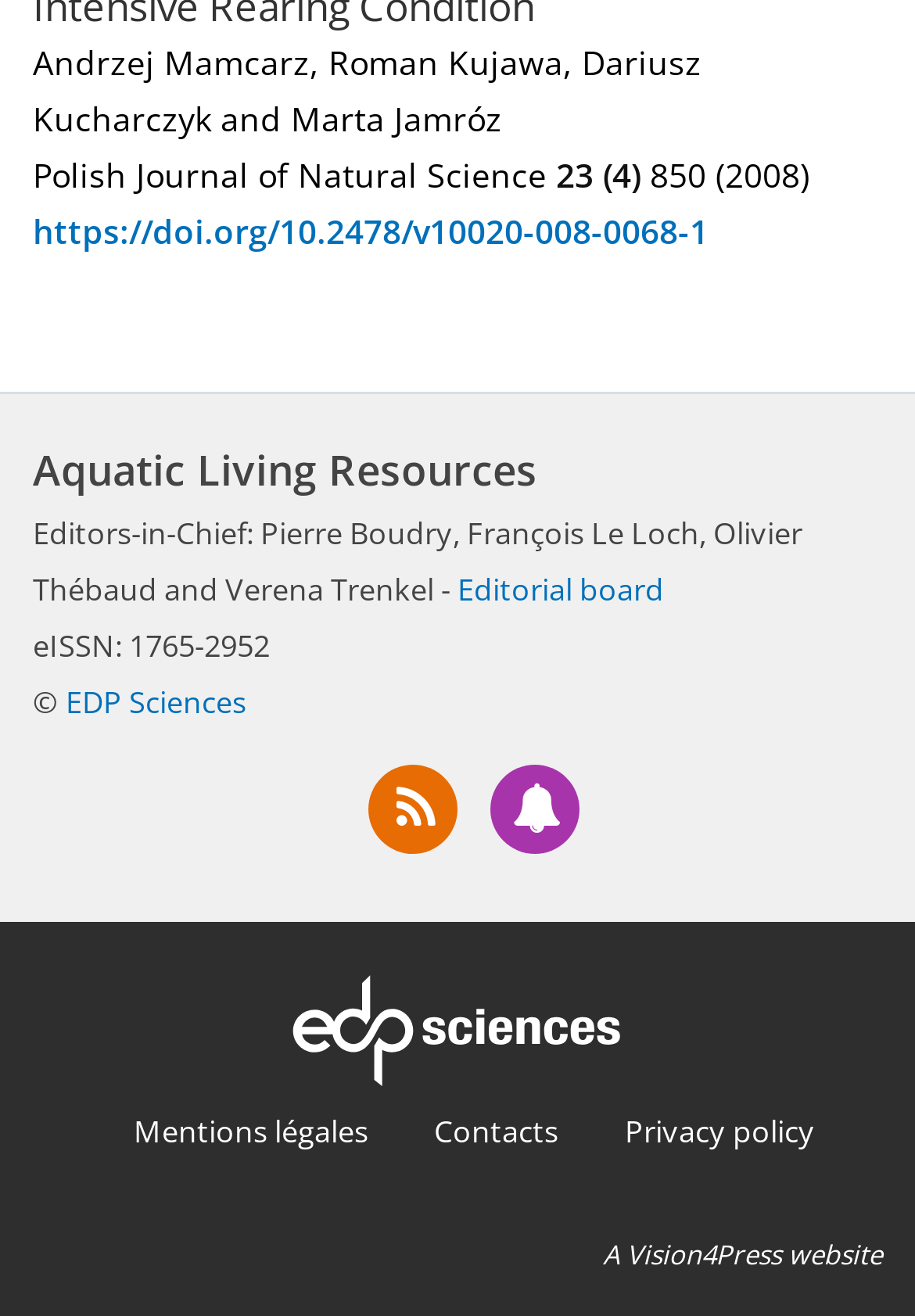Please determine the bounding box coordinates for the element with the description: "Mentions légales".

[0.146, 0.844, 0.402, 0.876]